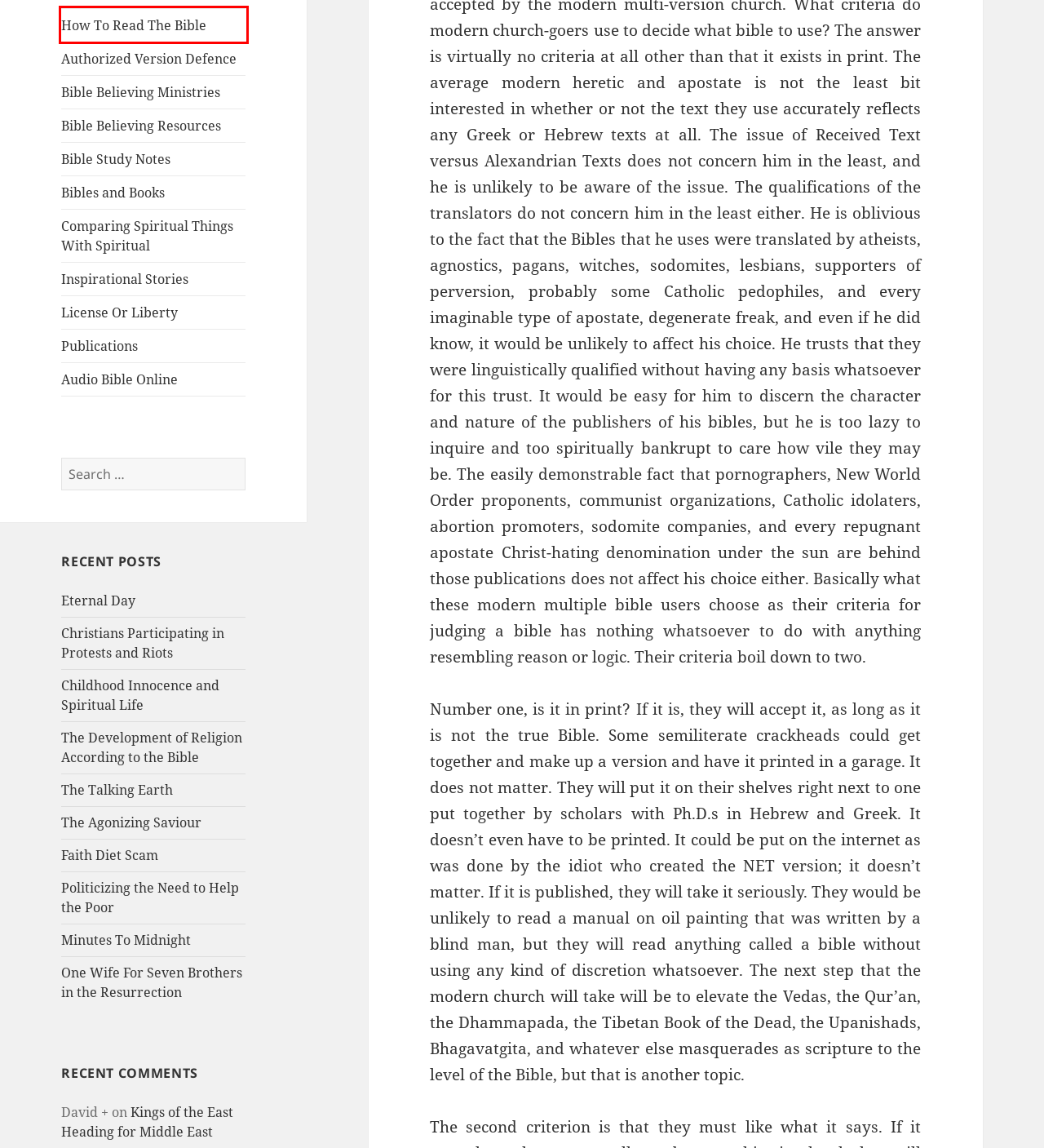You have a screenshot of a webpage with a red rectangle bounding box around a UI element. Choose the best description that matches the new page after clicking the element within the bounding box. The candidate descriptions are:
A. Comparing Spiritual Things With Spiritual – King James Bible Believers Website
B. Christians Participating in Protests and Riots – King James Bible Believers Website
C. Audio Bible Online
D. Bible Believing Resources – King James Bible Believers Website
E. The Development of Religion According to the Bible – King James Bible Believers Website
F. Bibles and Books – King James Bible Believers Website
G. One Wife For Seven Brothers in the Resurrection – King James Bible Believers Website
H. How To Read The Bible – King James Bible Believers Website

H